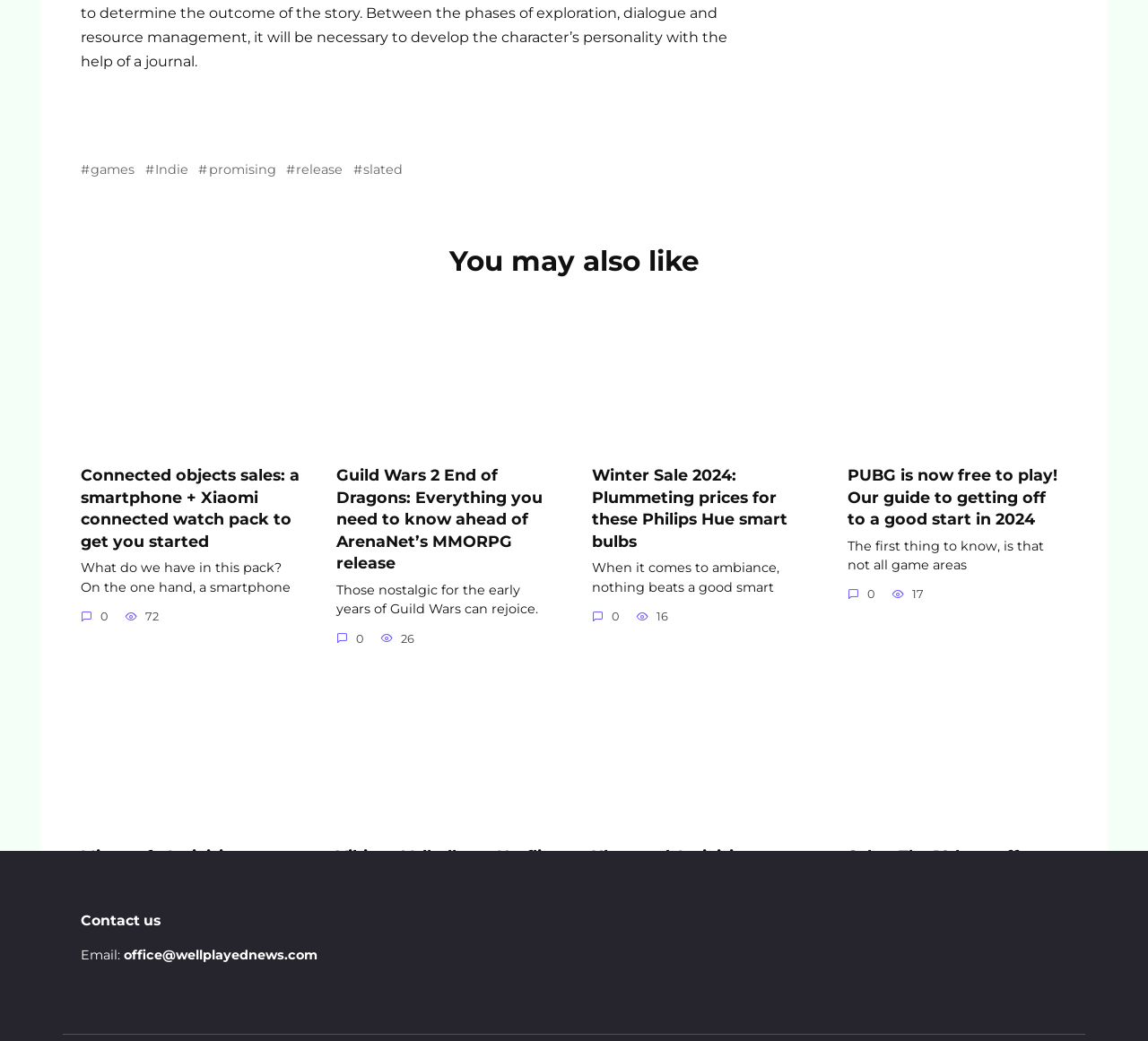What is the email address to contact the website?
Using the information presented in the image, please offer a detailed response to the question.

At the bottom of the webpage, there is a 'Contact us' section that includes an email address. This email address is office@wellplayednews.com, which can be used to contact the website.